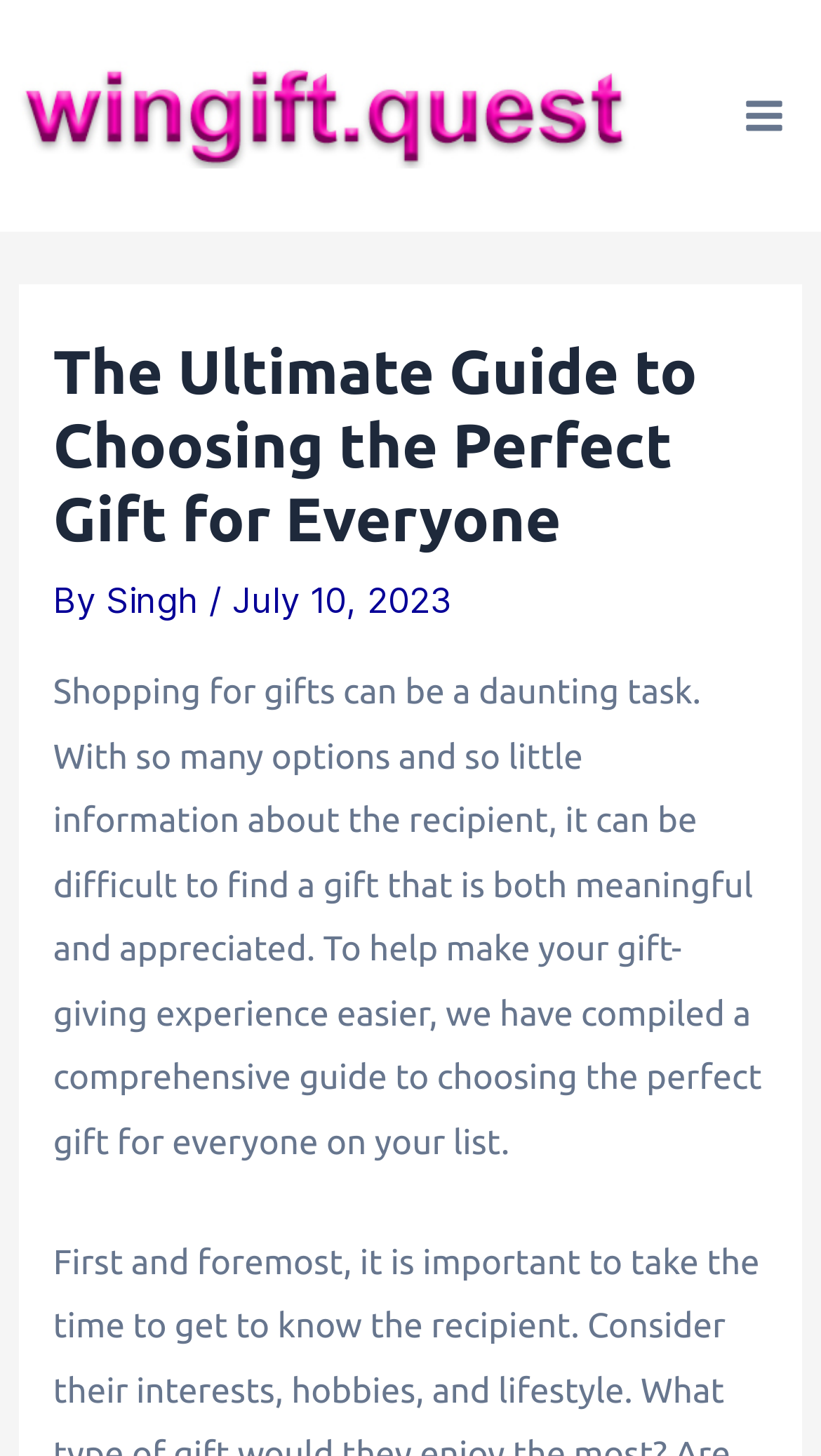What is the topic of the article?
Your answer should be a single word or phrase derived from the screenshot.

Choosing the perfect gift